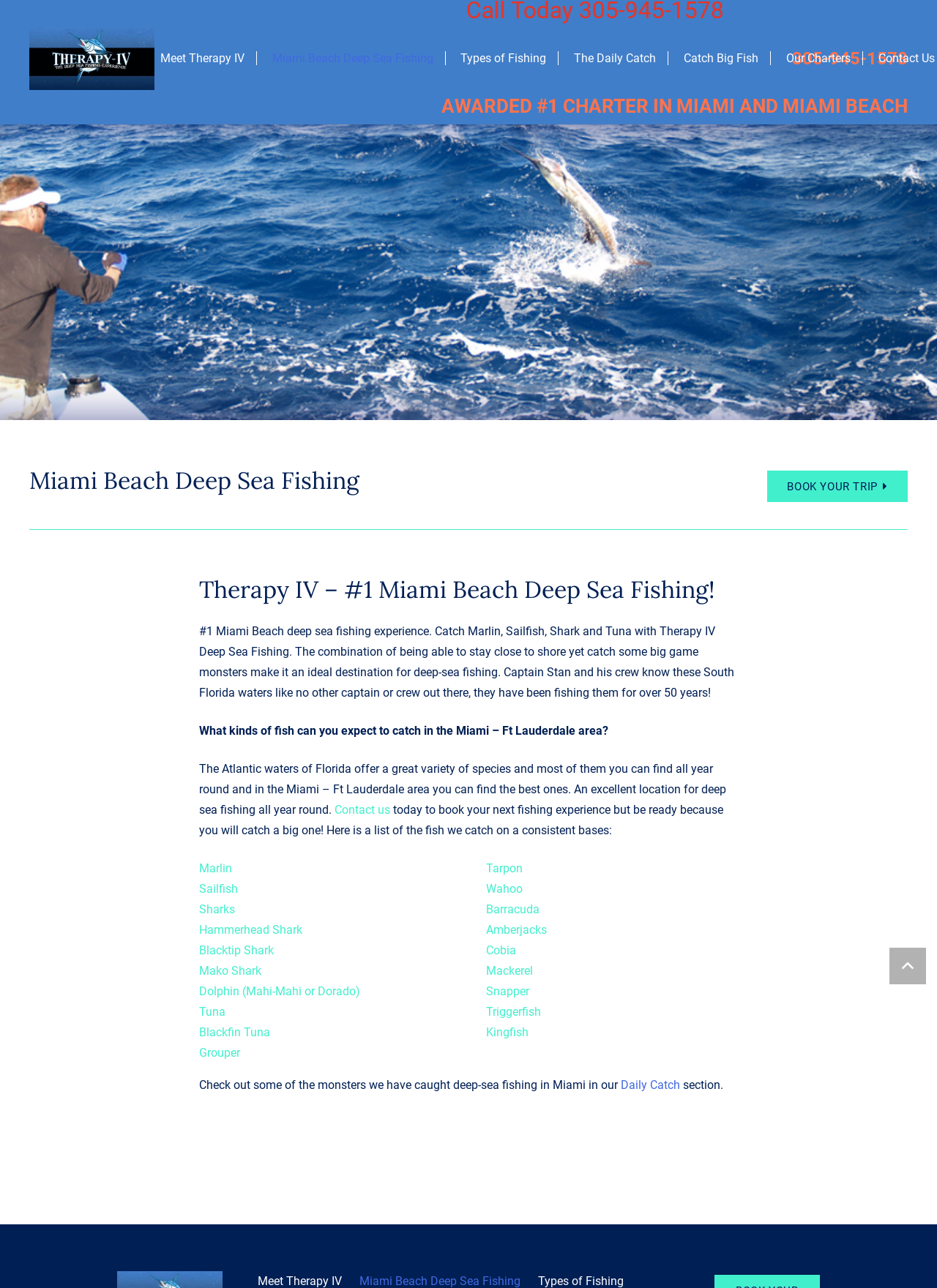What is the award received by this charter?
Please provide a comprehensive answer based on the details in the screenshot.

The award received by this charter can be found in the static text 'AWARDED #1 CHARTER IN MIAMI AND MIAMI BEACH' which is located at the top of the webpage.